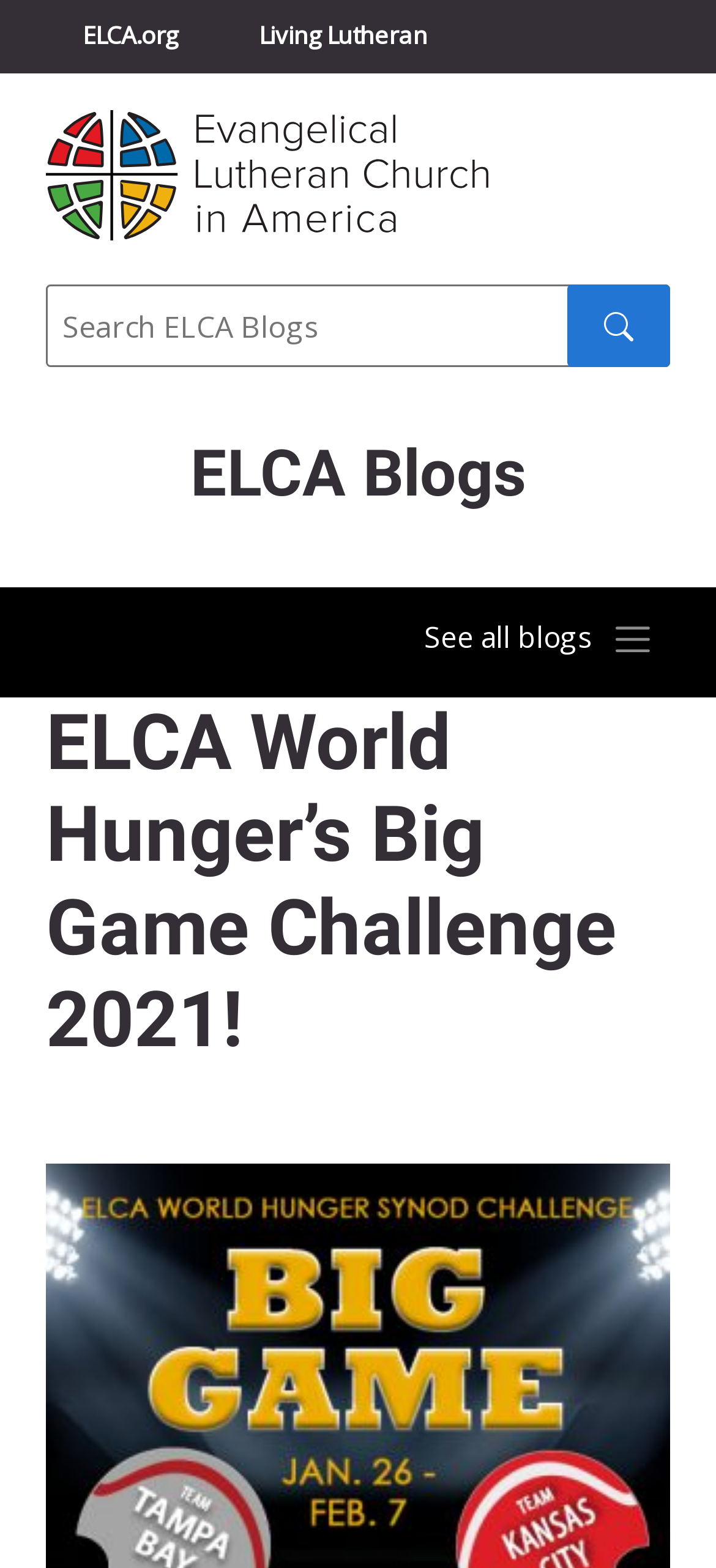What is the purpose of the search bar?
Using the visual information, reply with a single word or short phrase.

To search the website